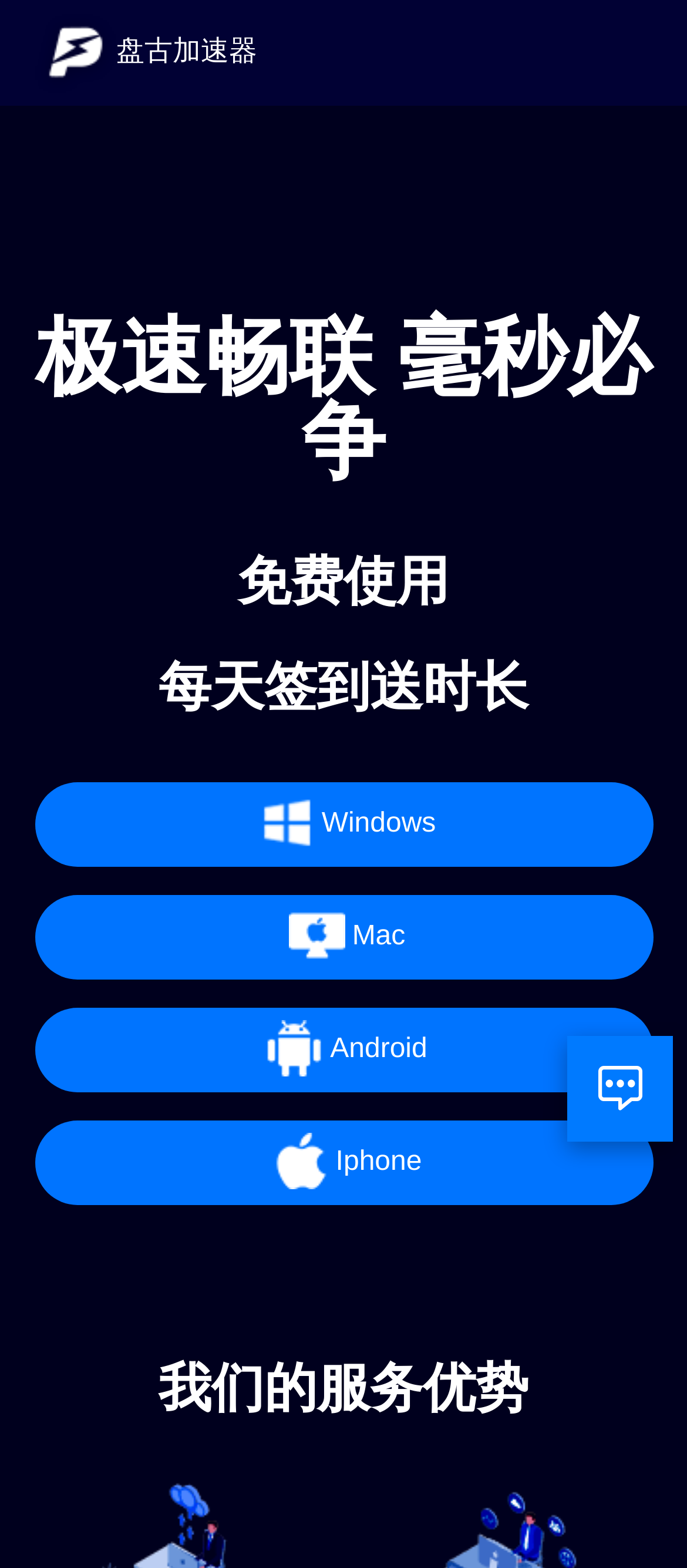Given the following UI element description: "Android", find the bounding box coordinates in the webpage screenshot.

[0.05, 0.642, 0.95, 0.696]